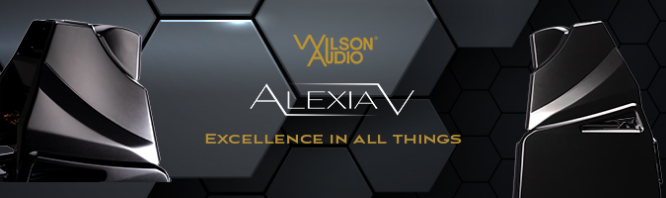Elaborate on the image by describing it in detail.

The image features the elegant Wilson Audio Alexia V speakers, showcased against a striking hexagonal background that enhances their sophisticated design. The sleek lines and polished surfaces of the speakers reflect a commitment to both aesthetics and engineering excellence. Prominently displayed above the speakers is the Wilson Audio logo, highlighting the brand’s prestige in high-fidelity audio equipment. Underneath the model name "ALEXIA V," the phrase "EXCELLENCE IN ALL THINGS" emphasizes the brand's dedication to quality and performance, inviting audiophiles to experience superior sound through this meticulously crafted product. This visual presentation captures the luxurious essence and innovative spirit that Wilson Audio embodies.